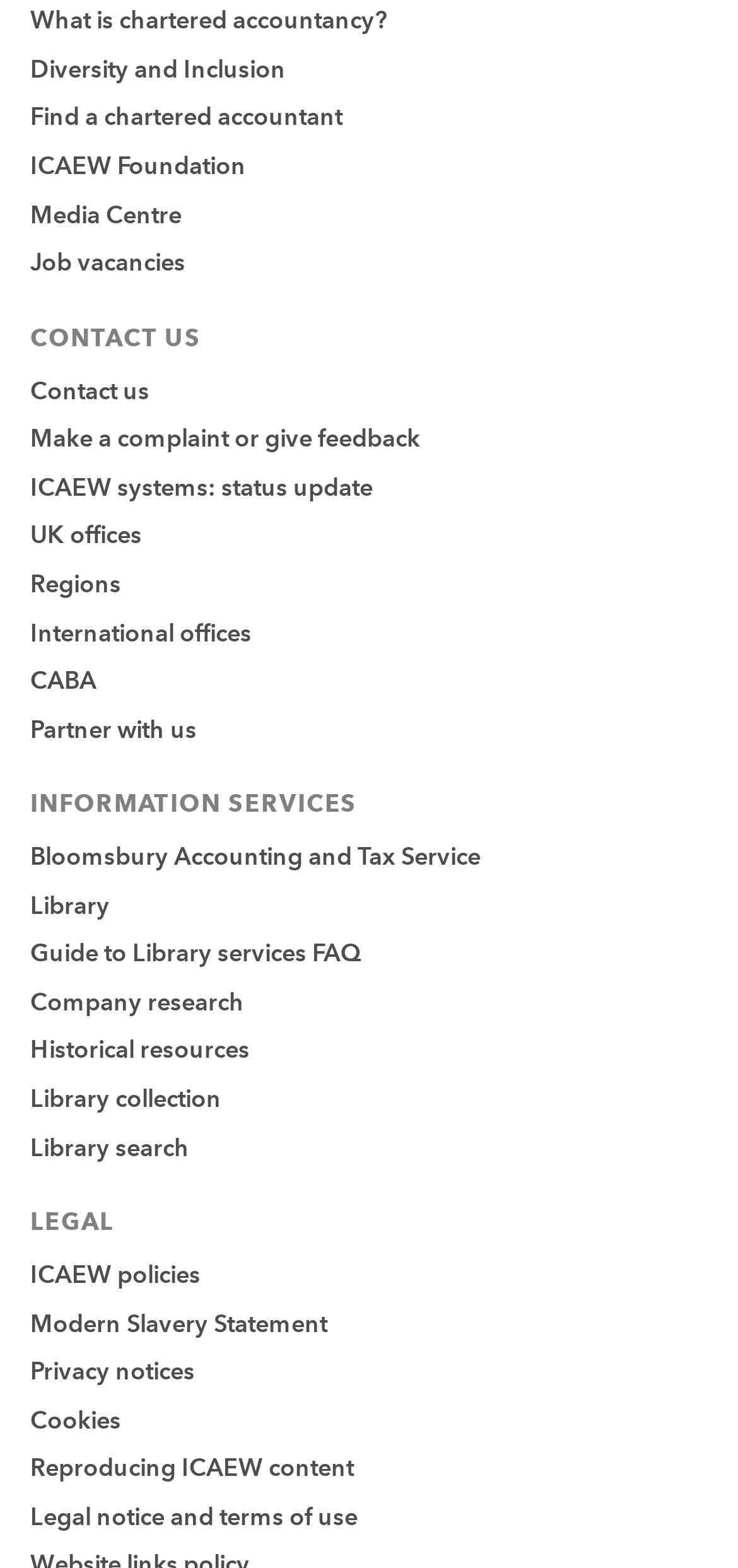Give a short answer using one word or phrase for the question:
What type of resources are available in the 'INFORMATION SERVICES' section?

Library and research resources